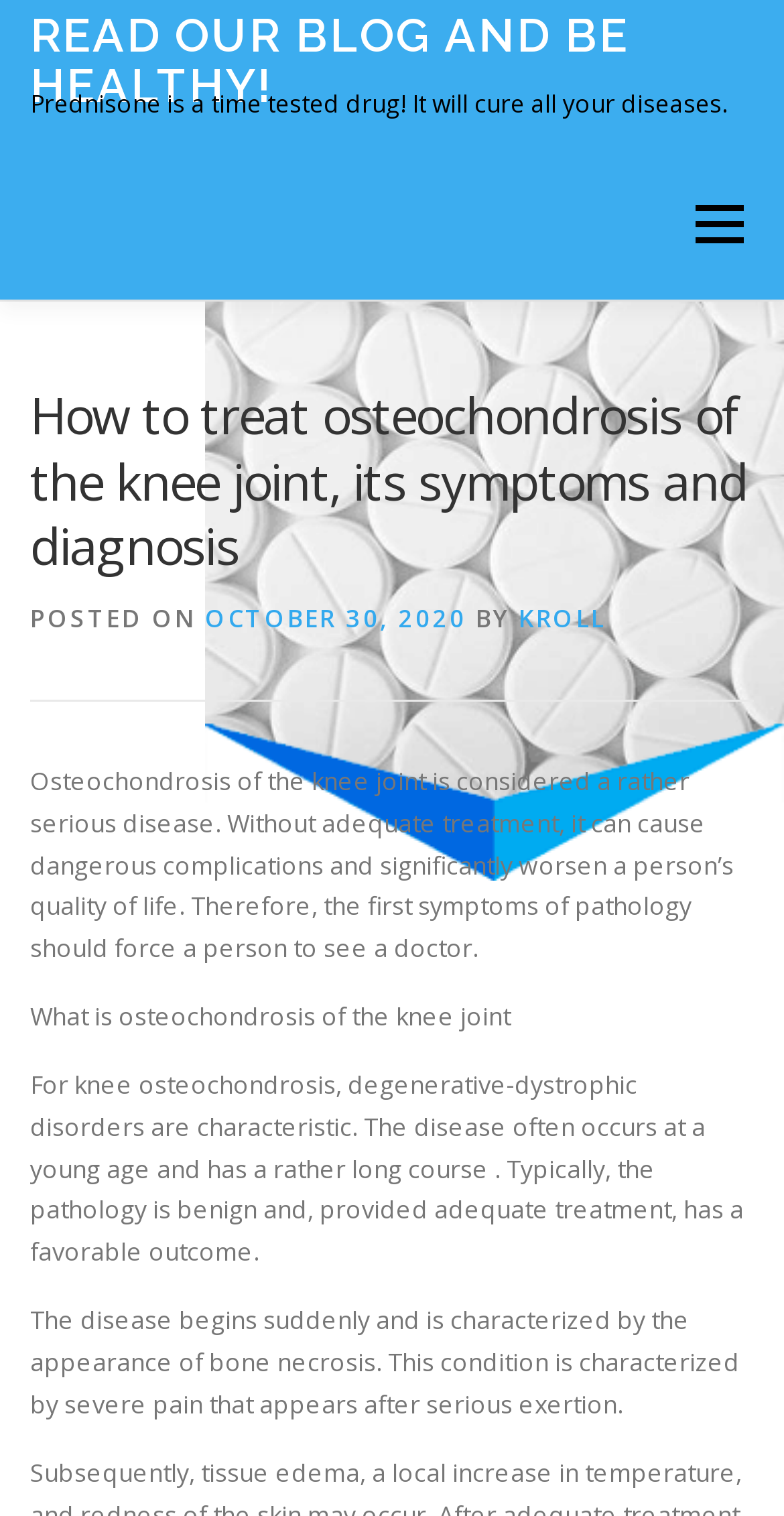Can you look at the image and give a comprehensive answer to the question:
What is the characteristic of knee osteochondrosis?

According to the article, 'For knee osteochondrosis, degenerative-dystrophic disorders are characteristic.' This indicates that degenerative-dystrophic disorders are a characteristic of knee osteochondrosis.